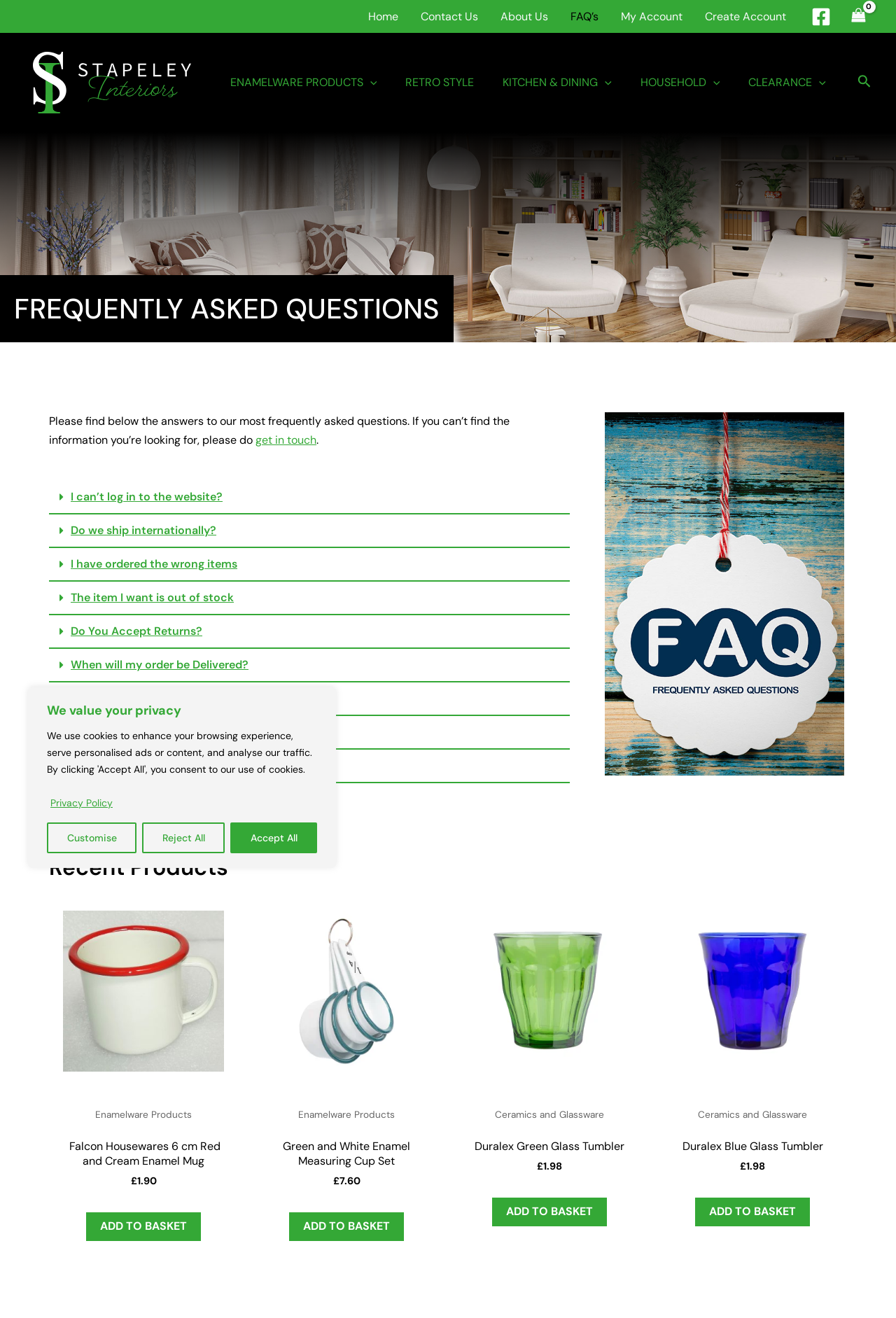How many navigation links are there in the main navigation?
Based on the visual, give a brief answer using one word or a short phrase.

6